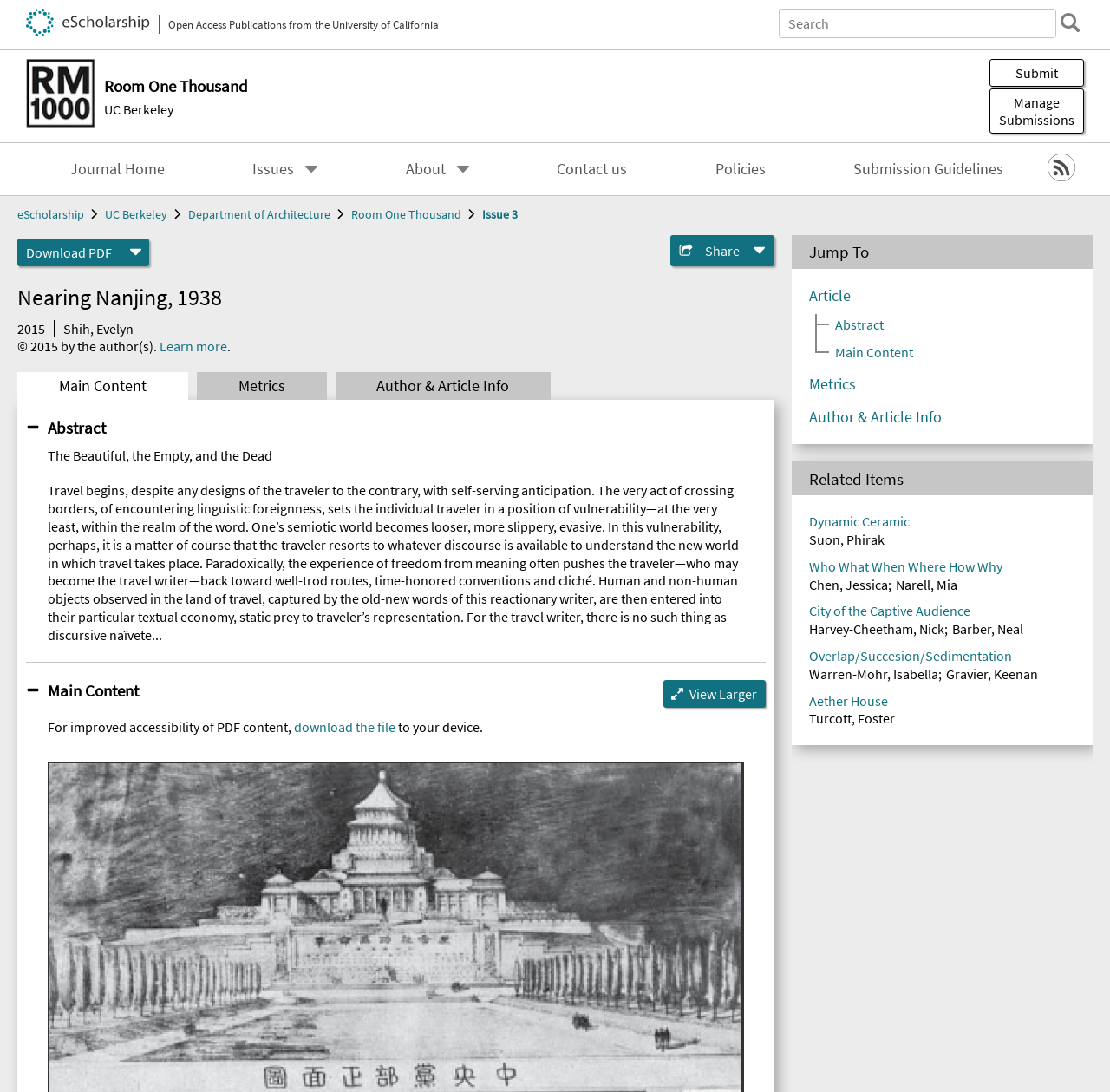Please find the top heading of the webpage and generate its text.

Room One Thousand